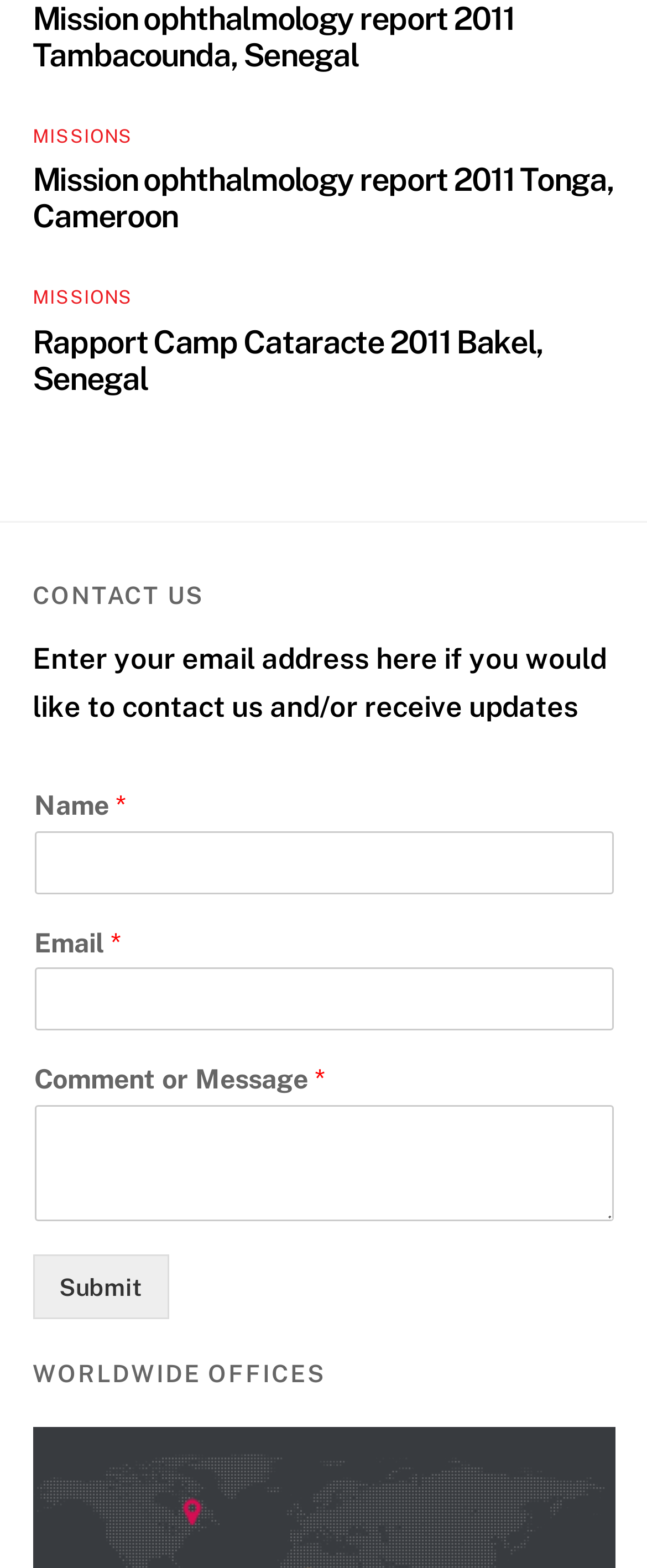Please specify the bounding box coordinates of the clickable region to carry out the following instruction: "Click on the 'MISSIONS' link". The coordinates should be four float numbers between 0 and 1, in the format [left, top, right, bottom].

[0.05, 0.079, 0.205, 0.094]